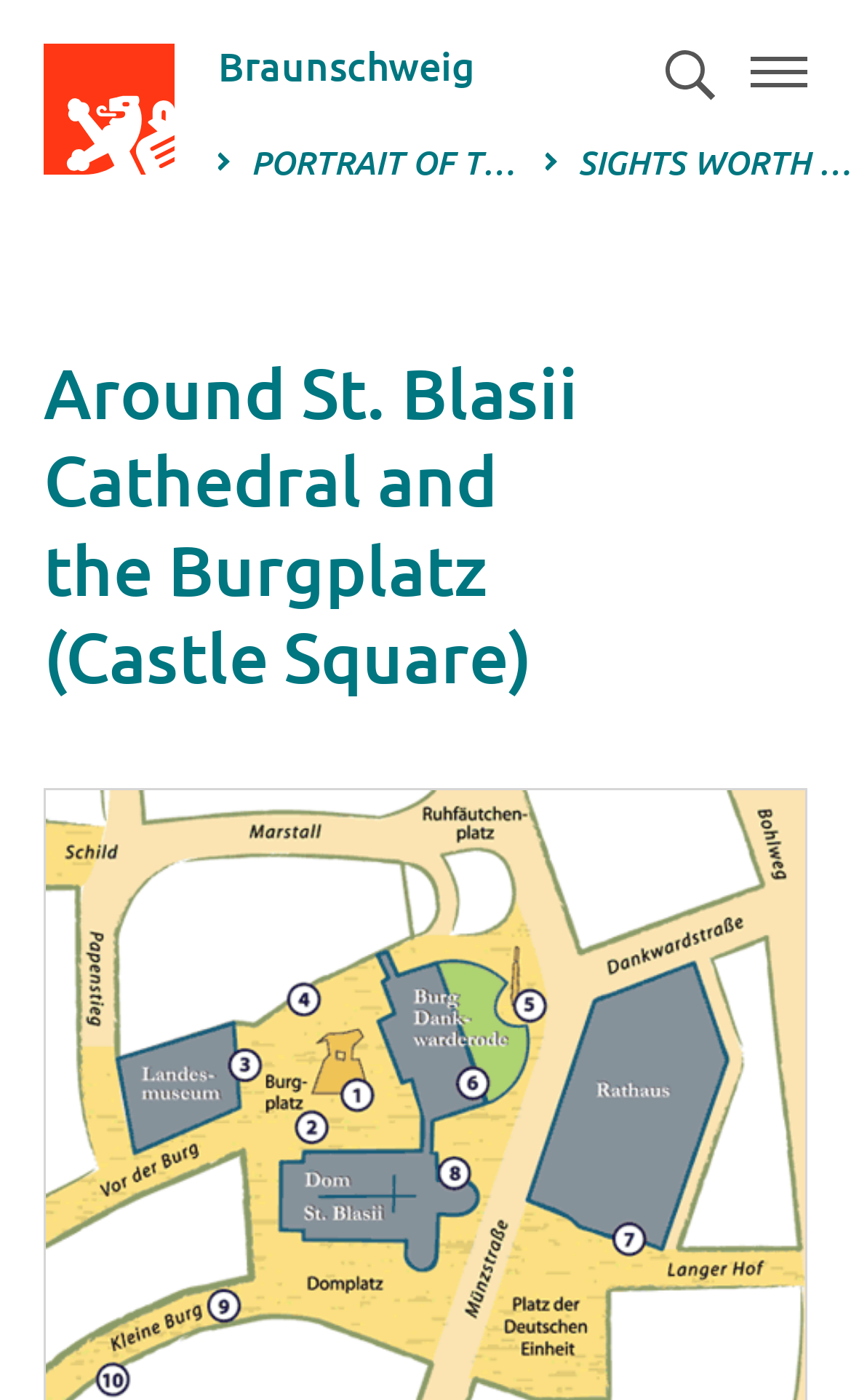Bounding box coordinates should be in the format (top-left x, top-left y, bottom-right x, bottom-right y) and all values should be floating point numbers between 0 and 1. Determine the bounding box coordinate for the UI element described as: Braunschweig

[0.256, 0.031, 0.559, 0.063]